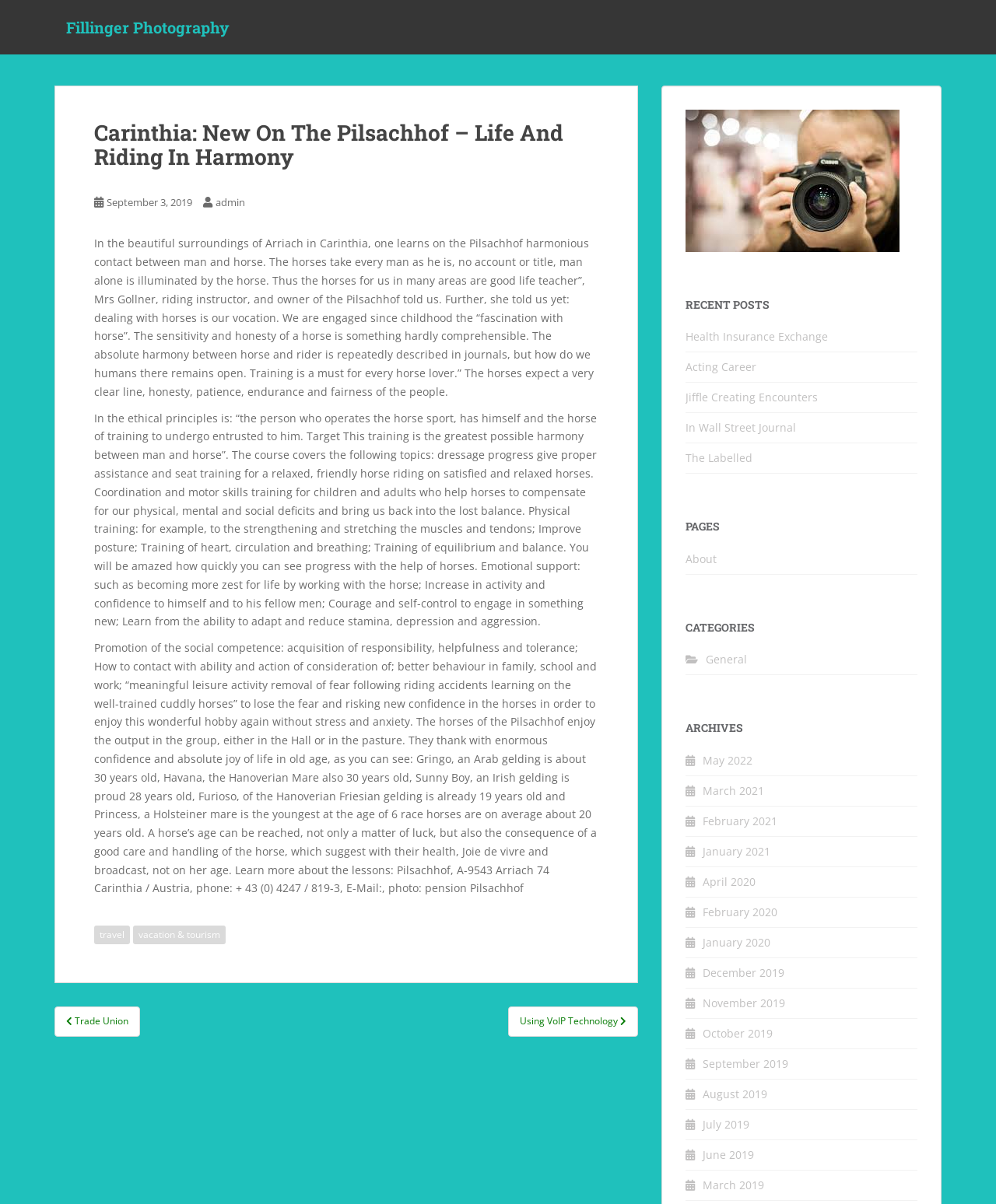Using the element description September 3, 2019September 19, 2019, predict the bounding box coordinates for the UI element. Provide the coordinates in (top-left x, top-left y, bottom-right x, bottom-right y) format with values ranging from 0 to 1.

[0.107, 0.162, 0.193, 0.174]